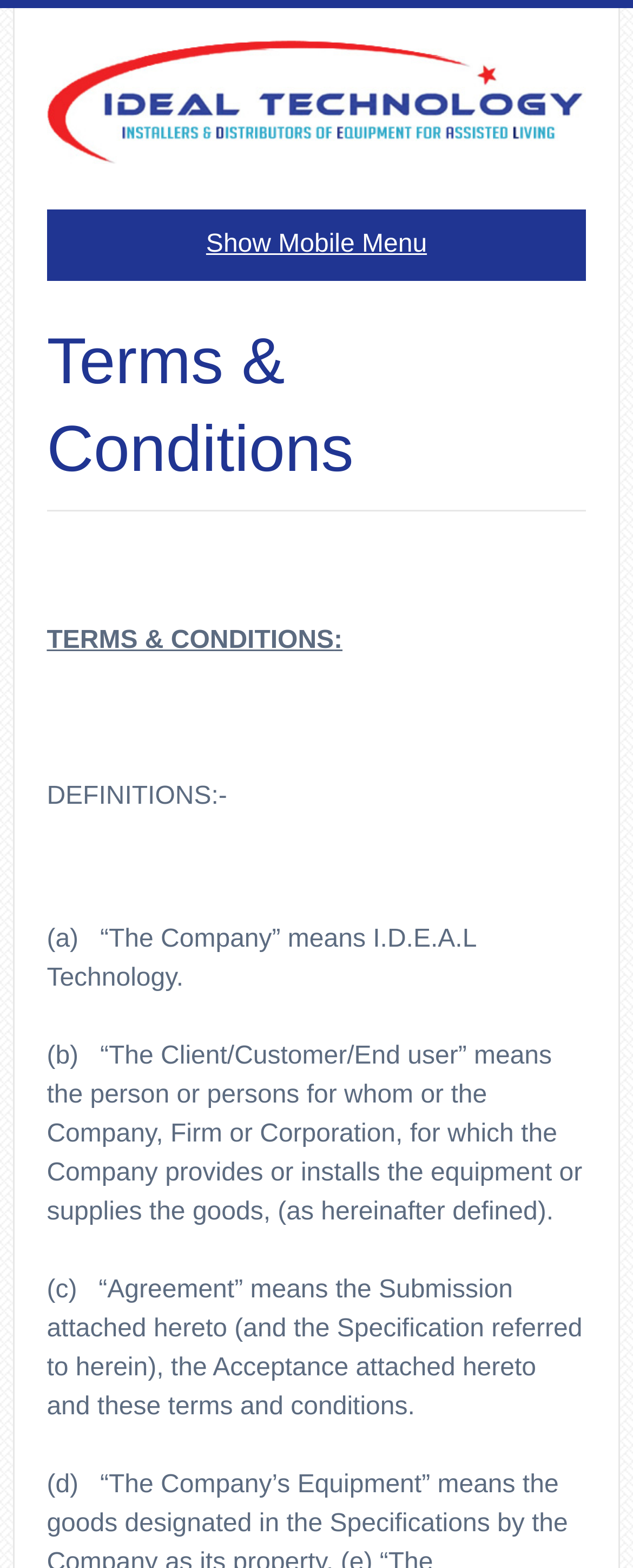Reply to the question with a single word or phrase:
What is the layout of the terms and conditions page?

Header and definition sections